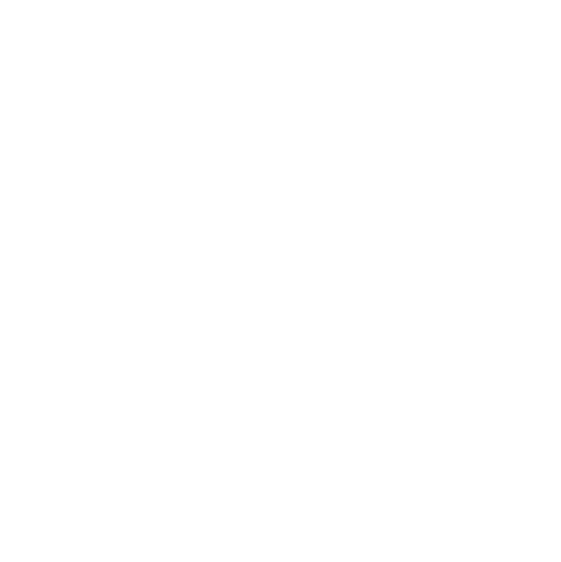Examine the screenshot and answer the question in as much detail as possible: What is the color palette of the device?

The caption states that the device features a 'minimalist color palette', suggesting that the device's color scheme is simple and understated.